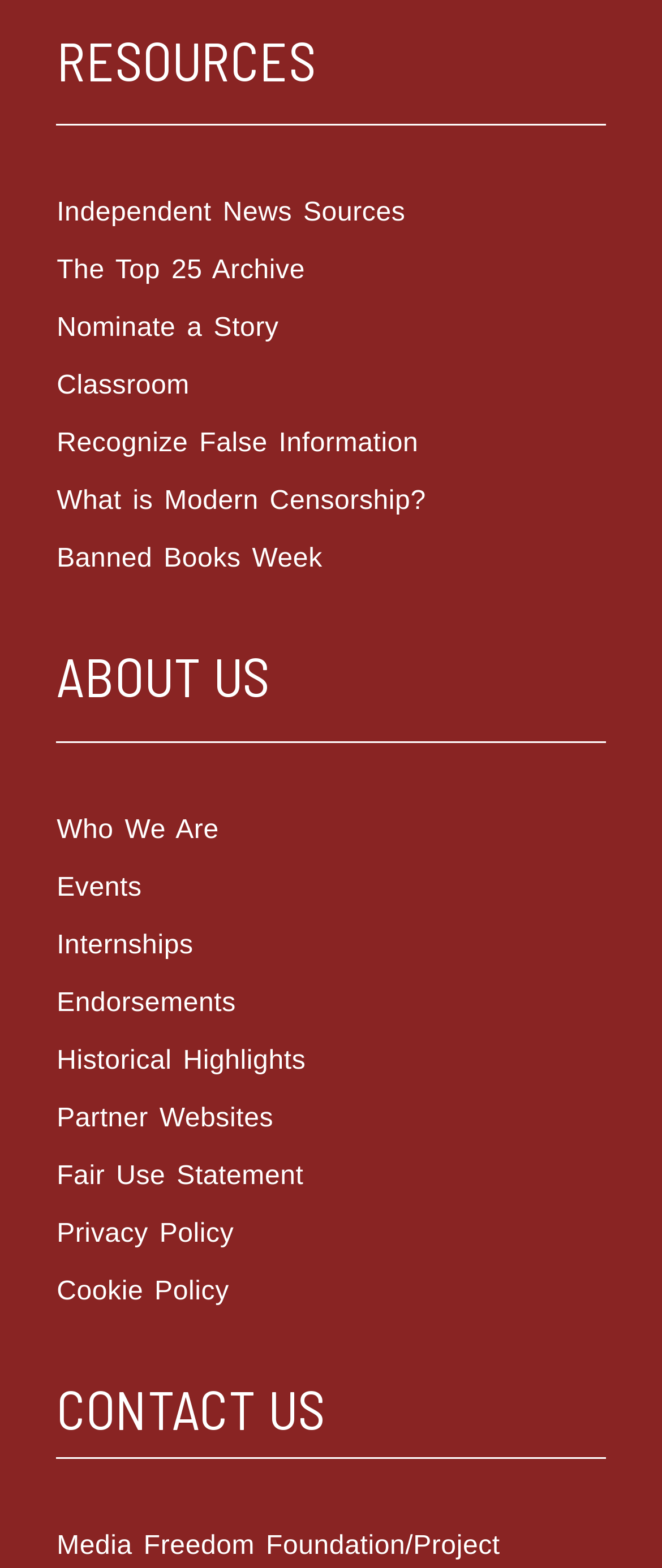Give a one-word or phrase response to the following question: What is the last link under the 'ABOUT US' heading?

Cookie Policy